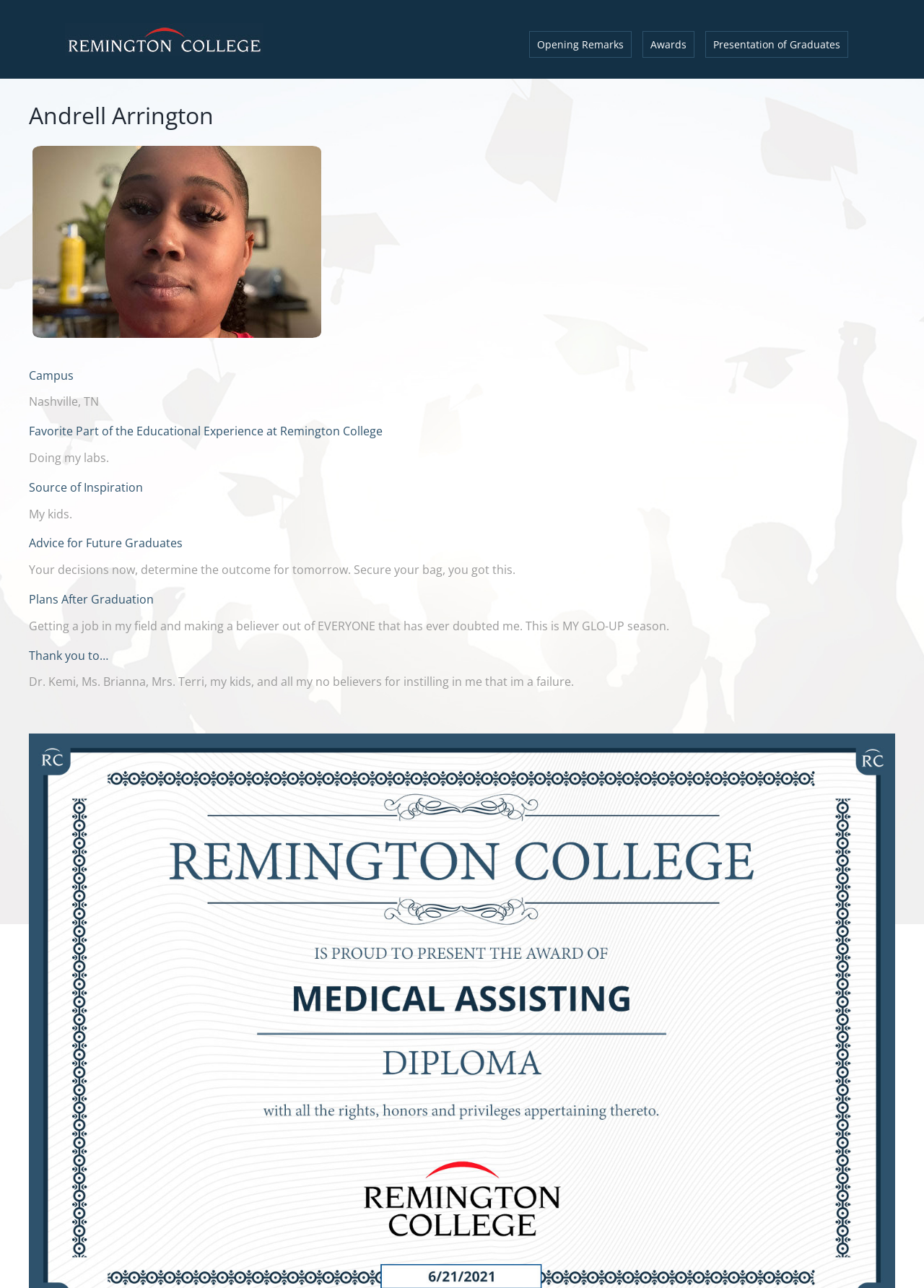What is the graduate's plan after graduation?
Can you provide an in-depth and detailed response to the question?

The graduate's plan after graduation can be found in the StaticText element with the text 'Getting a job in my field and making a believer out of EVERYONE that has ever doubted me. This is MY GLO-UP season.' which is located under the heading 'Plans After Graduation'.